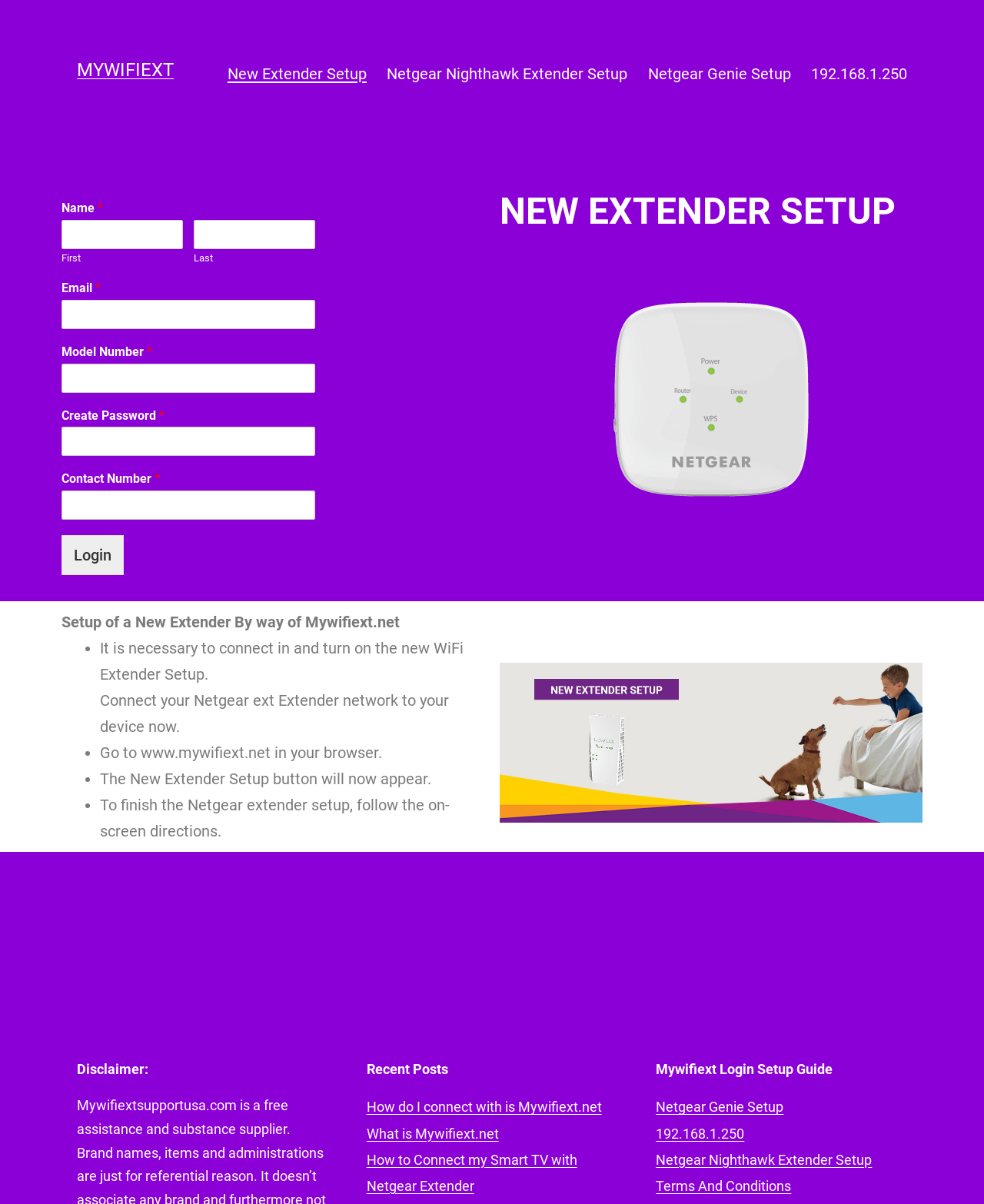Can you find the bounding box coordinates for the element to click on to achieve the instruction: "Click the New Extender Setup link"?

[0.221, 0.046, 0.383, 0.078]